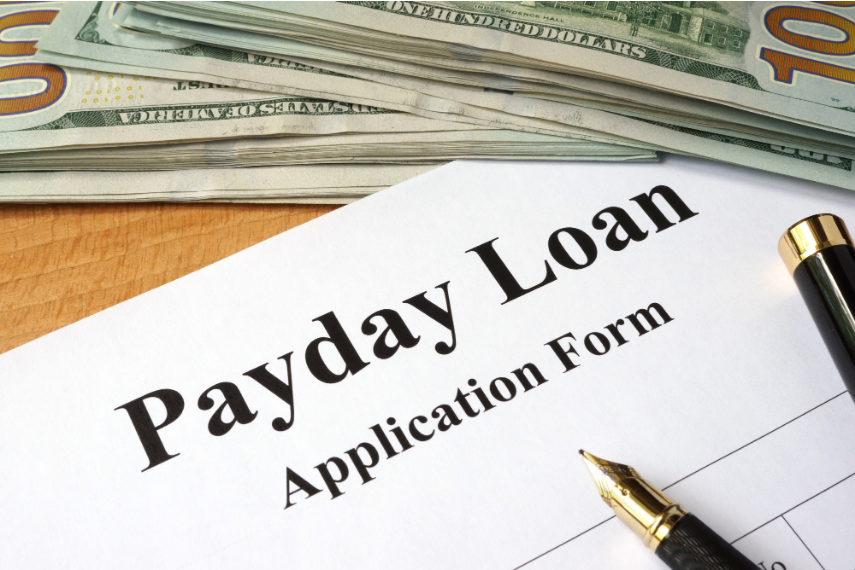What is placed beside the application form?
Look at the image and provide a detailed response to the question.

In the image, a sleek pen lies beside the Payday Loan Application Form, symbolizing readiness and the immediacy often associated with payday loans.